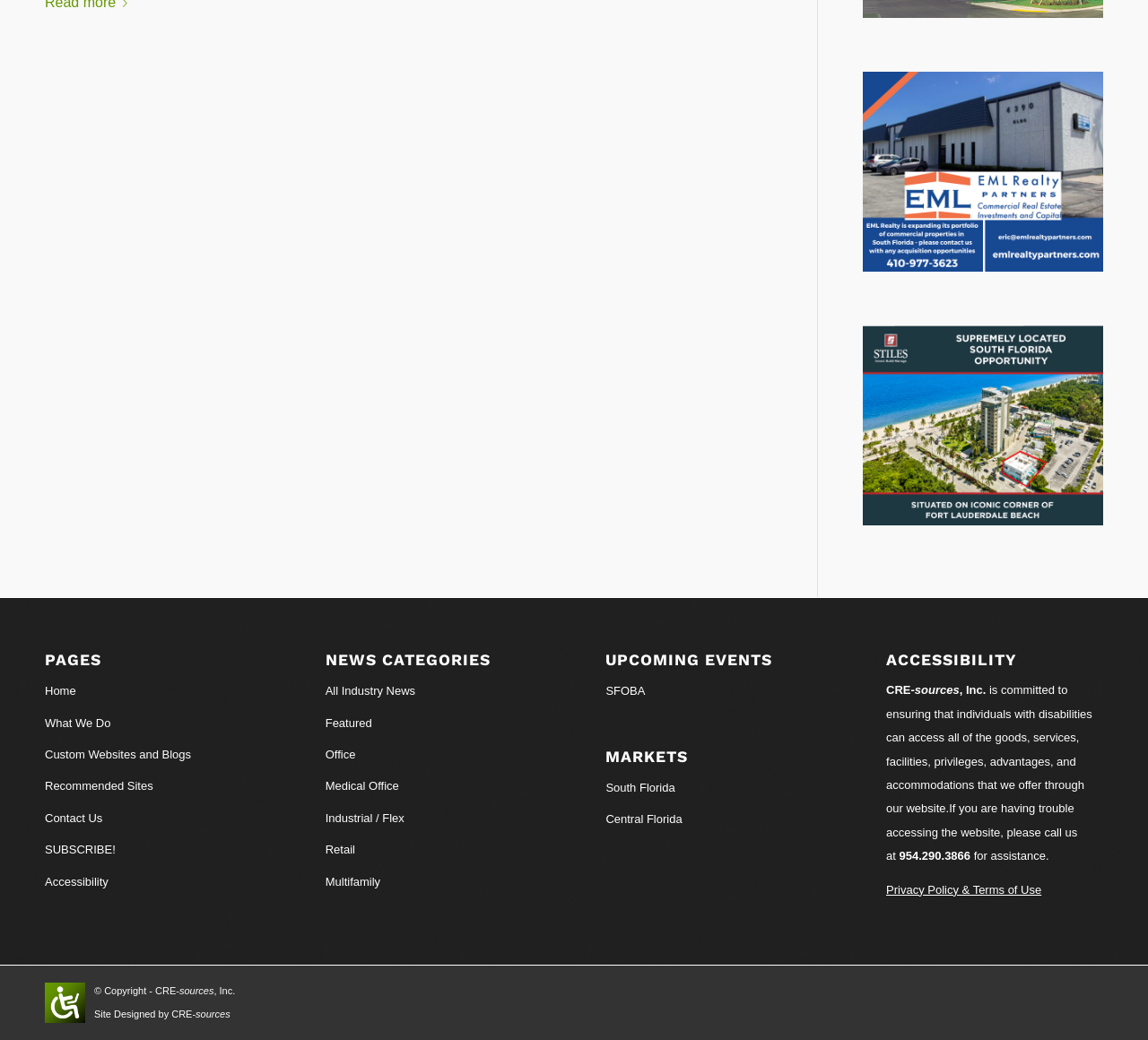Provide your answer in one word or a succinct phrase for the question: 
What is the company name mentioned in the ACCESSIBILITY section?

CRE-sources, Inc.